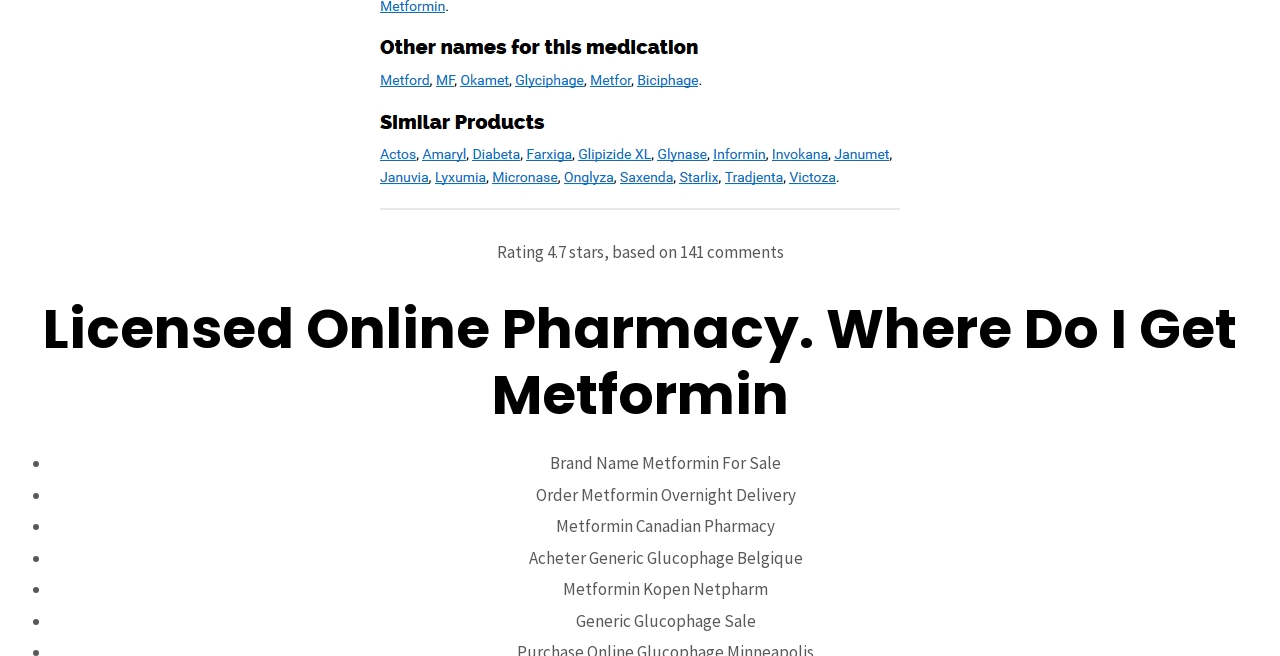Can you find the bounding box coordinates for the UI element given this description: "Like Us on Facebook"? Provide the coordinates as four float numbers between 0 and 1: [left, top, right, bottom].

[0.535, 0.905, 0.686, 0.969]